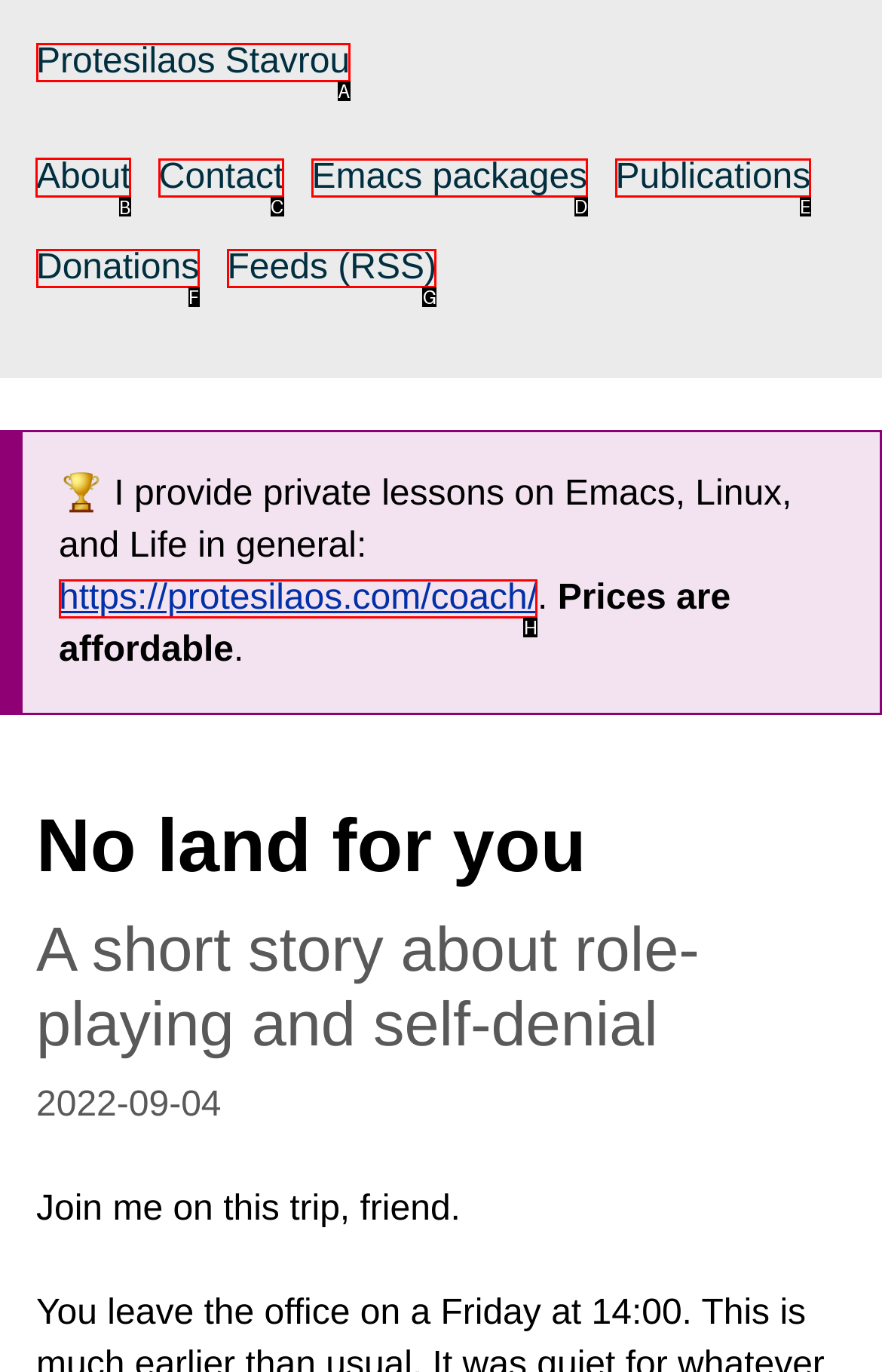What option should I click on to execute the task: View the book cover? Give the letter from the available choices.

None